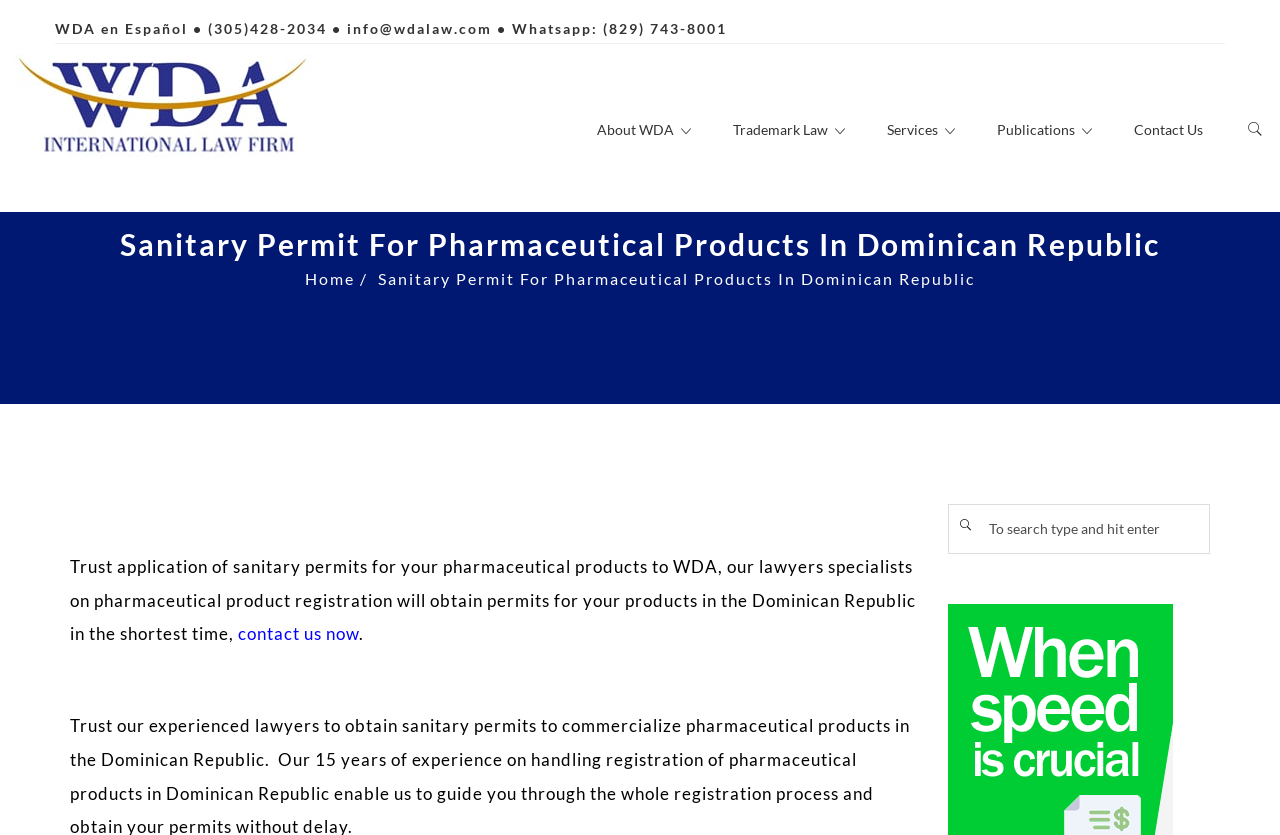Please identify the bounding box coordinates of the area that needs to be clicked to fulfill the following instruction: "Contact WDA via Whatsapp."

[0.384, 0.024, 0.568, 0.044]